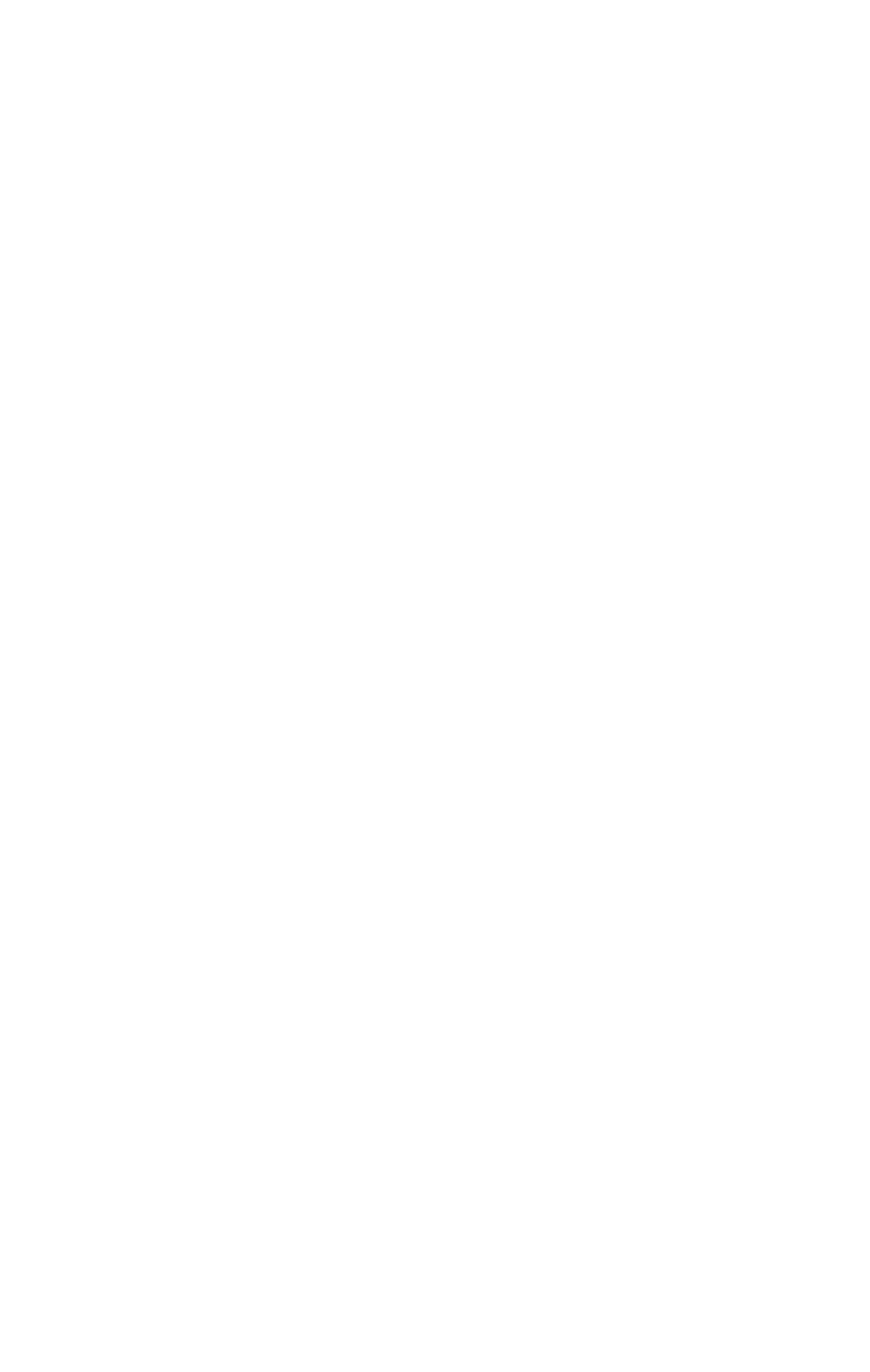Identify the bounding box coordinates for the UI element mentioned here: "alt="Patent thumbnail"". Provide the coordinates as four float values between 0 and 1, i.e., [left, top, right, bottom].

[0.245, 0.18, 0.835, 0.375]